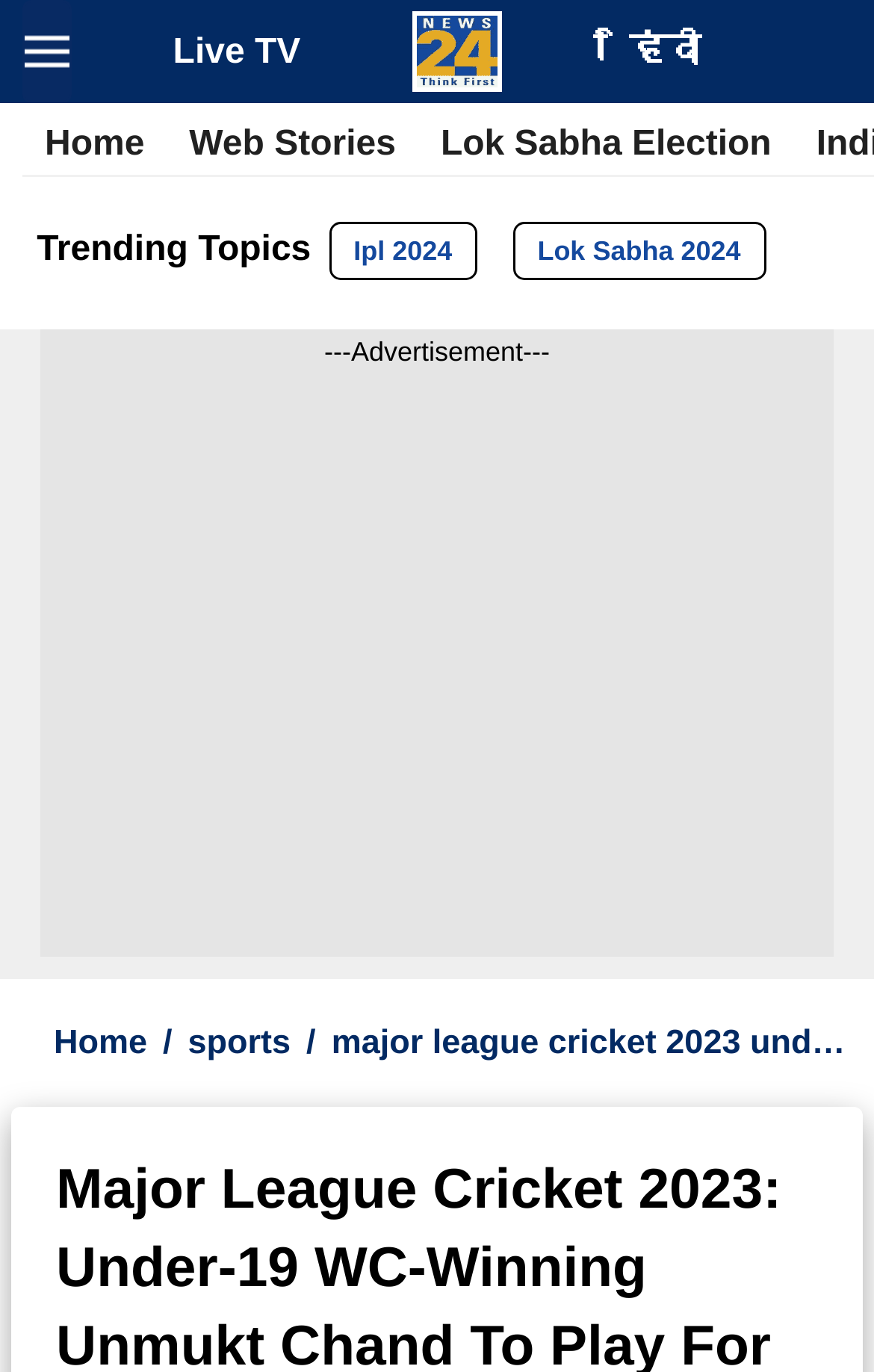Answer with a single word or phrase: 
What is the name of the cricket league mentioned in the article?

Major League Cricket